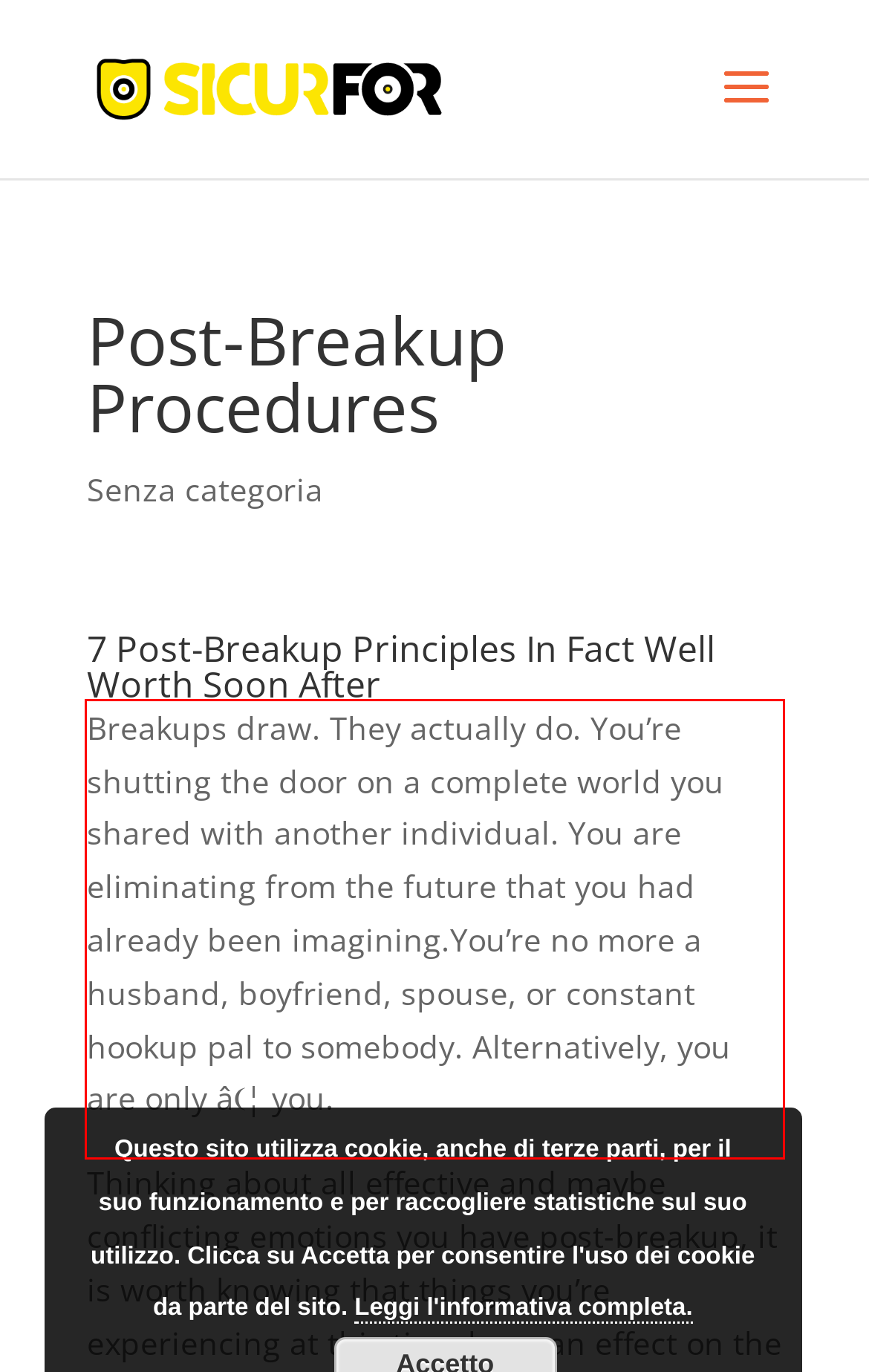Examine the webpage screenshot and use OCR to obtain the text inside the red bounding box.

Breakups draw. They actually do. You’re shutting the door on a complete world you shared with another individual. You are eliminating from the future that you had already been imagining.You’re no more a husband, boyfriend, spouse, or constant hookup pal to somebody. Alternatively, you are only â¦ you.